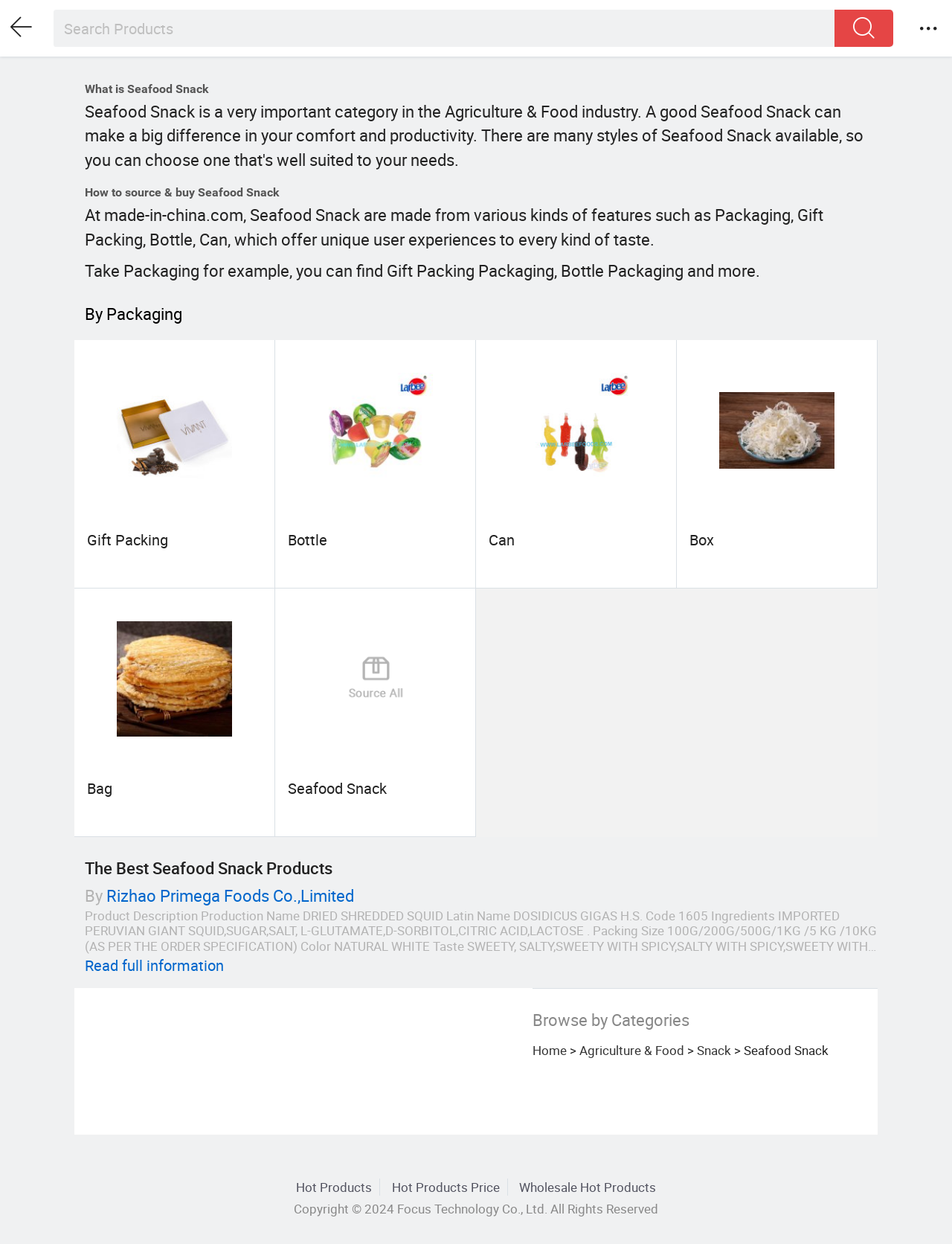Find the bounding box coordinates of the clickable area required to complete the following action: "Search for products".

[0.056, 0.008, 0.938, 0.038]